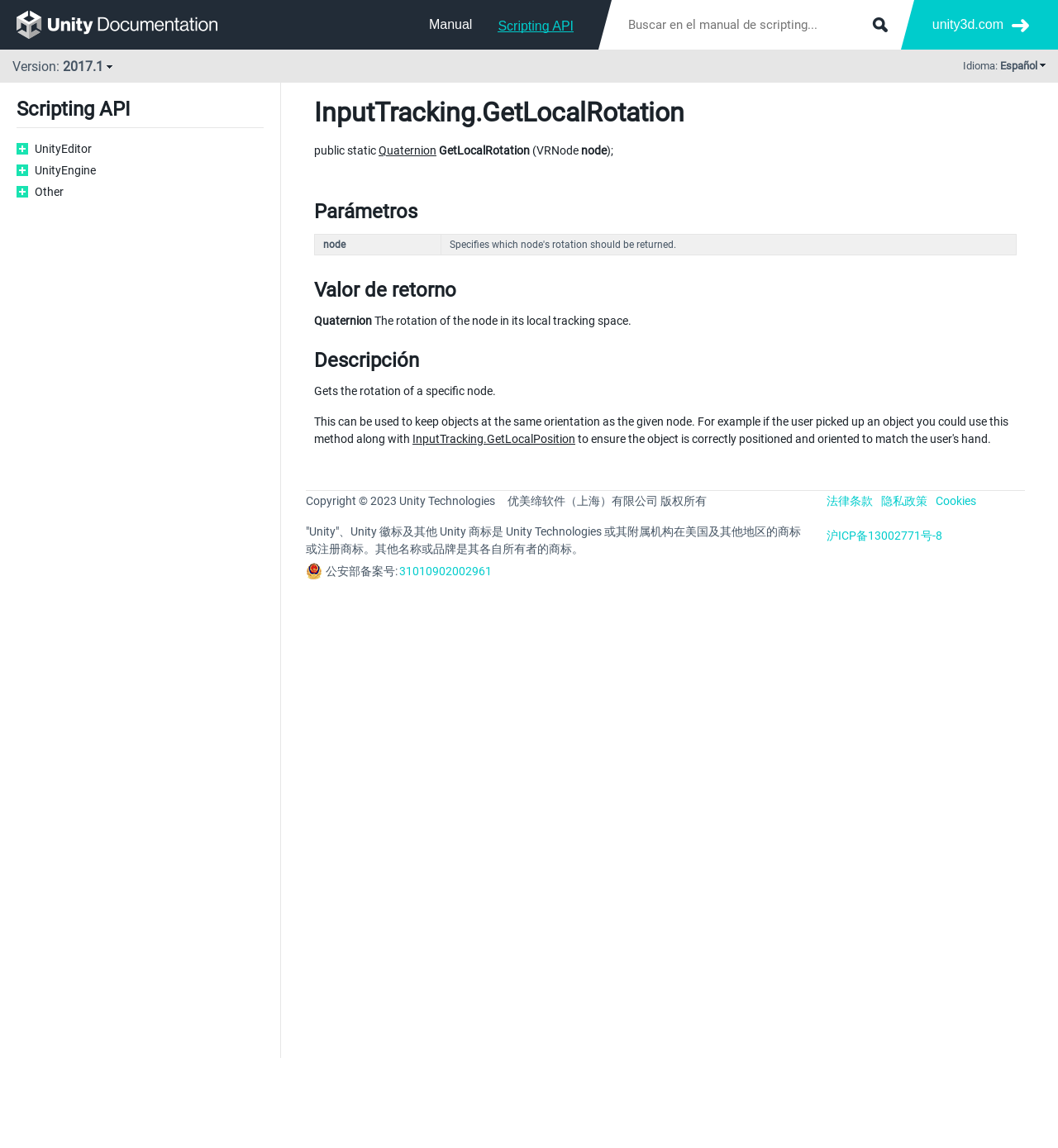Locate the bounding box coordinates of the element I should click to achieve the following instruction: "View Unity documentation in Spanish".

[0.945, 0.052, 0.98, 0.063]